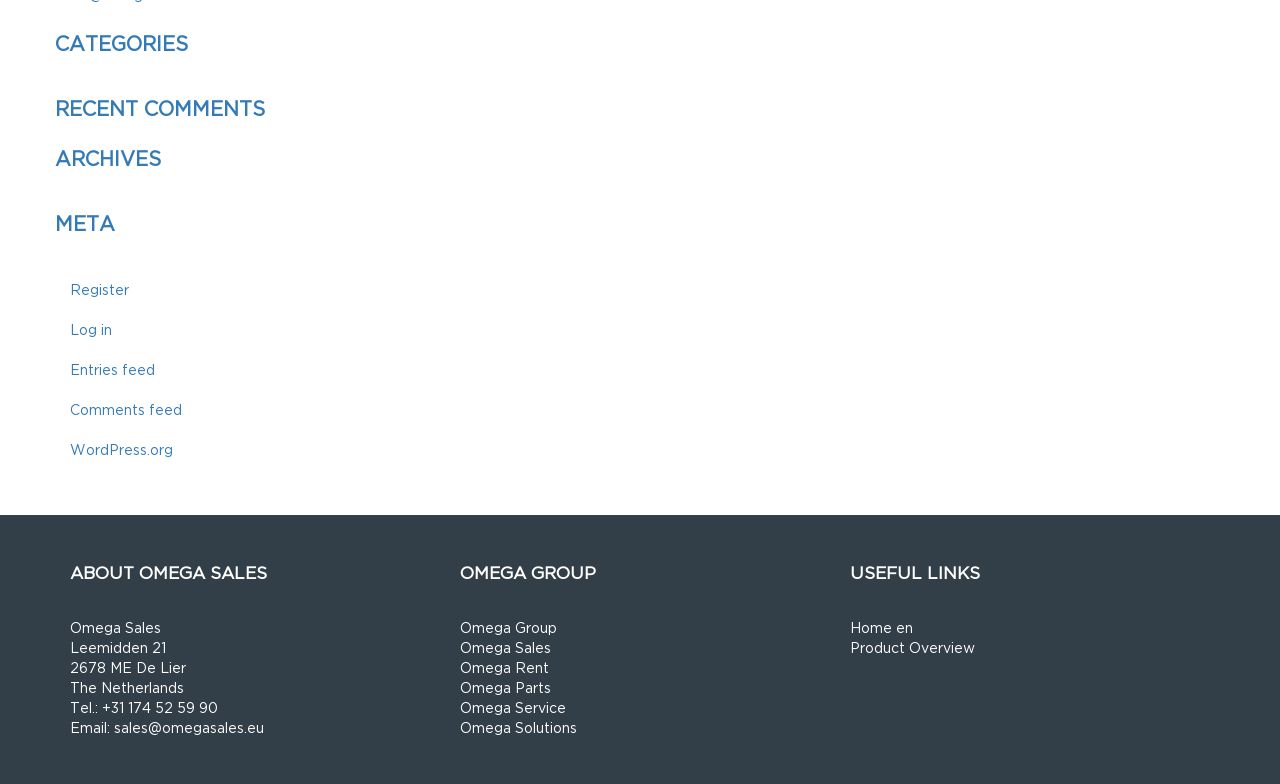Determine the bounding box coordinates (top-left x, top-left y, bottom-right x, bottom-right y) of the UI element described in the following text: +31 174 52 59 90

[0.08, 0.895, 0.17, 0.912]